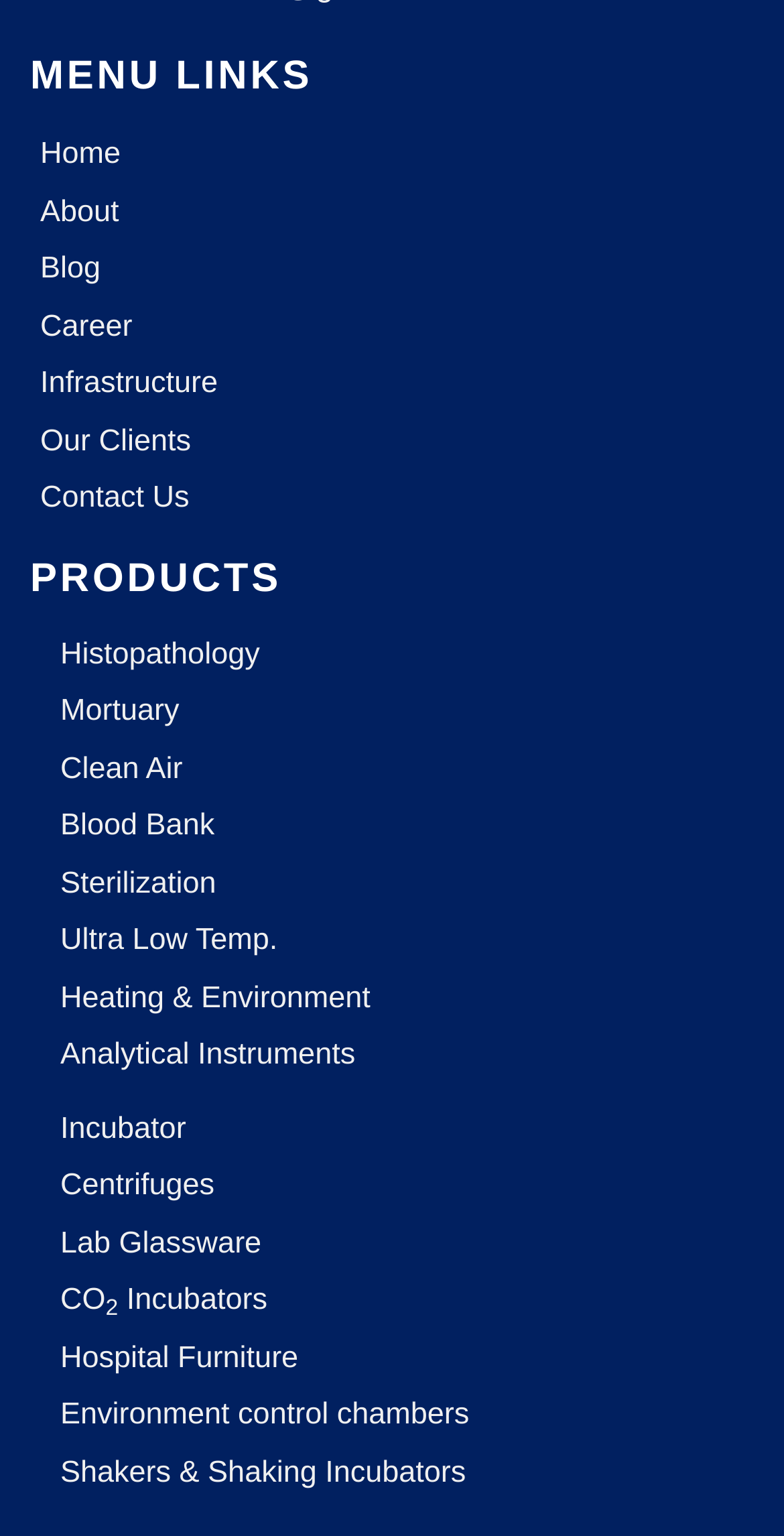Identify the bounding box coordinates for the region of the element that should be clicked to carry out the instruction: "learn about histopathology". The bounding box coordinates should be four float numbers between 0 and 1, i.e., [left, top, right, bottom].

[0.077, 0.416, 0.949, 0.437]